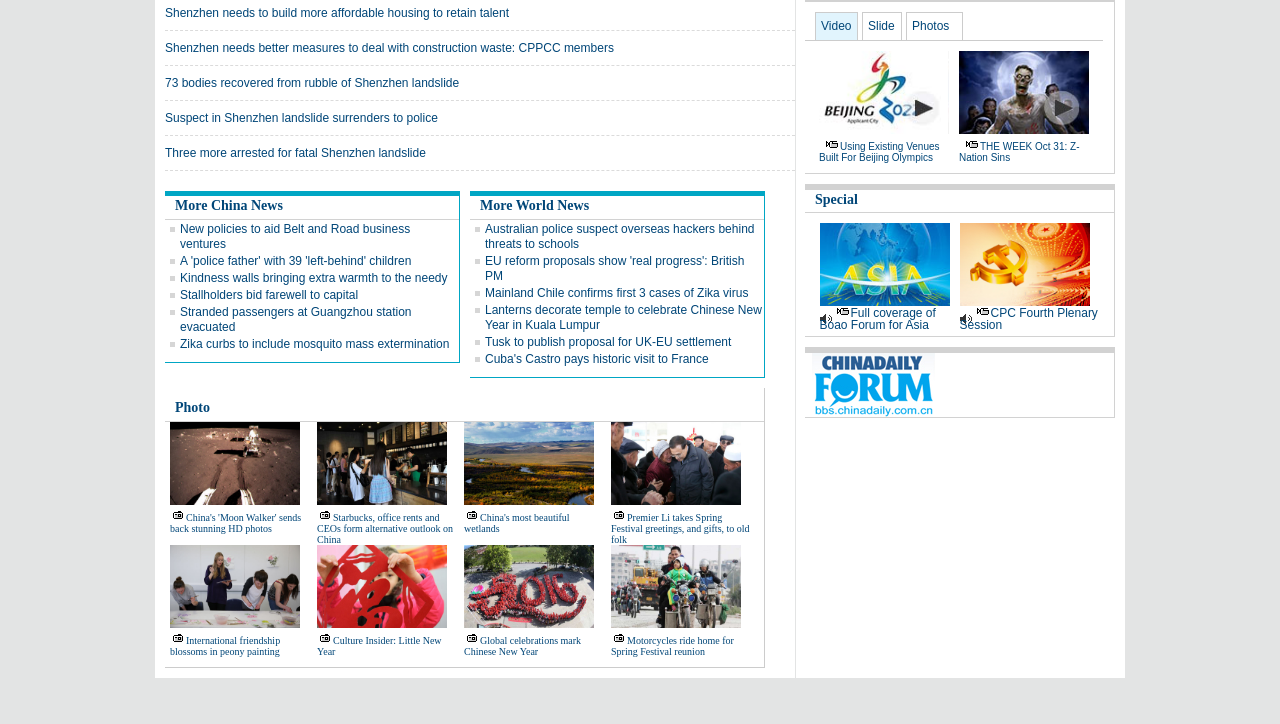Could you please study the image and provide a detailed answer to the question:
How many news articles are listed under 'China News'?

There are 6 news articles listed under 'China News', which can be counted from the links 'More China News', 'New policies to aid Belt and Road business ventures', 'A 'police father' with 39 'left-behind' children', 'Kindness walls bringing extra warmth to the needy', 'Stallholders bid farewell to capital', and 'Stranded passengers at Guangzhou station evacuated'.